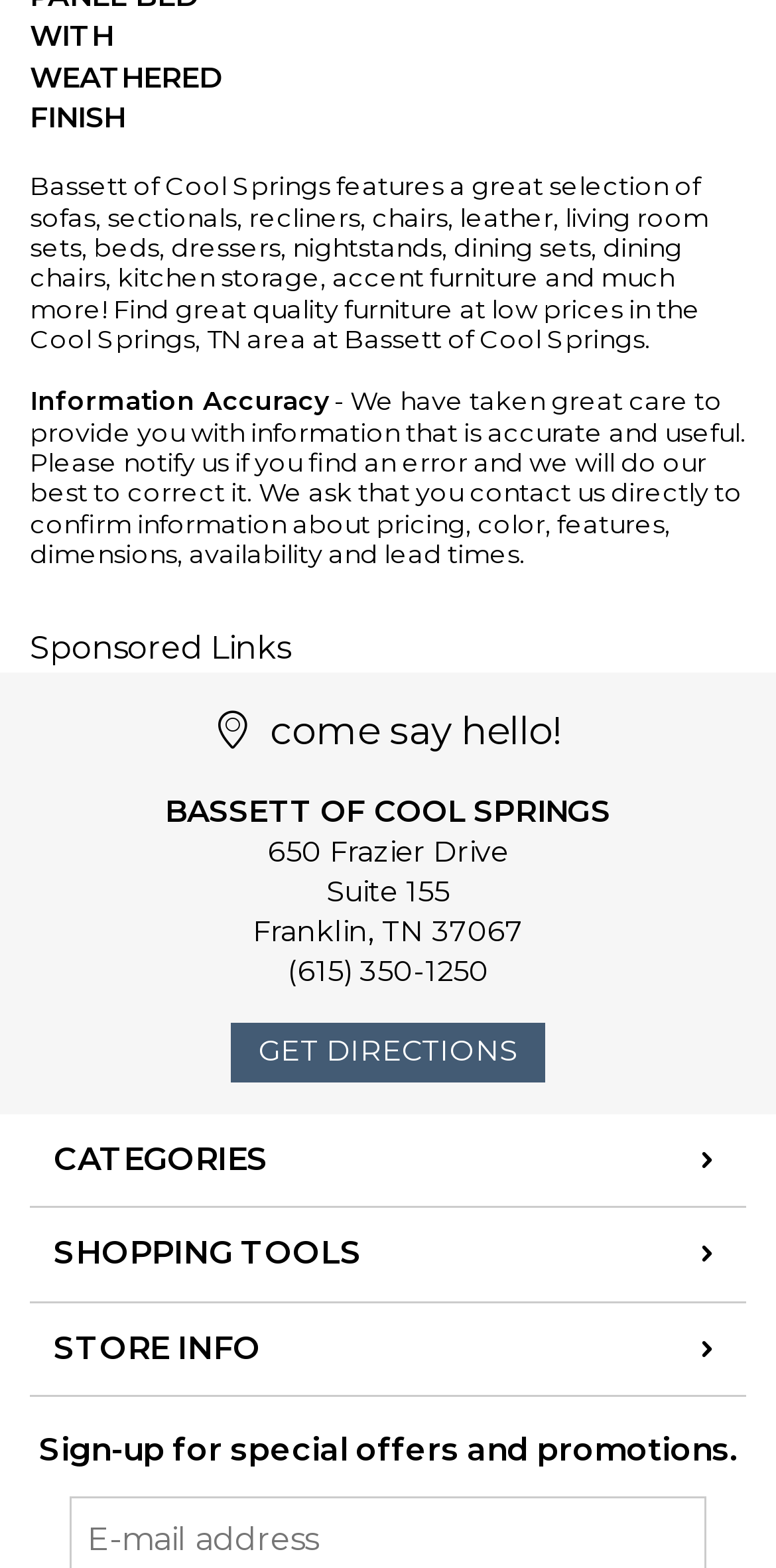Please locate the bounding box coordinates of the element that should be clicked to complete the given instruction: "click Home".

None